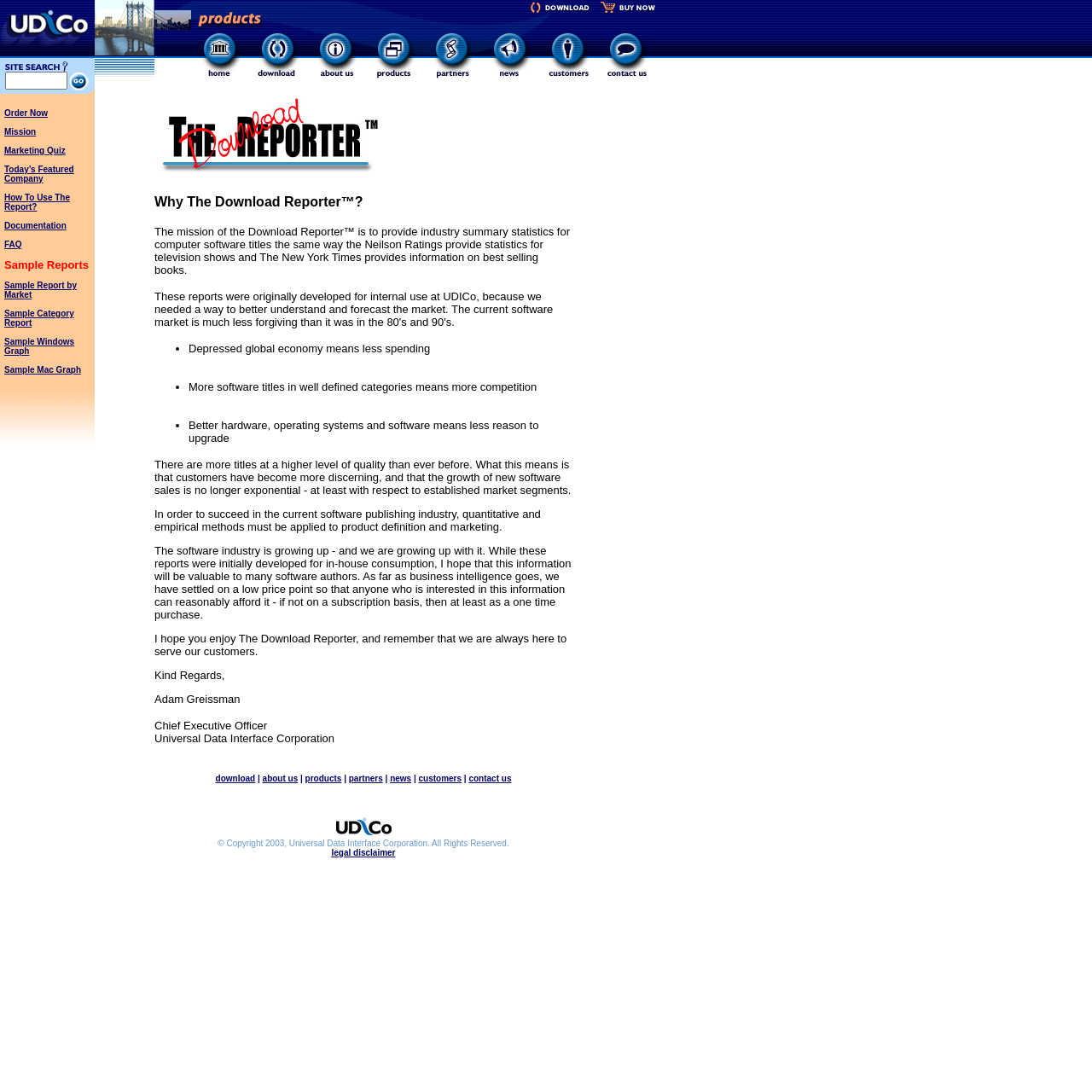Identify the bounding box coordinates of the section that should be clicked to achieve the task described: "click the buy now link".

[0.545, 0.02, 0.6, 0.033]